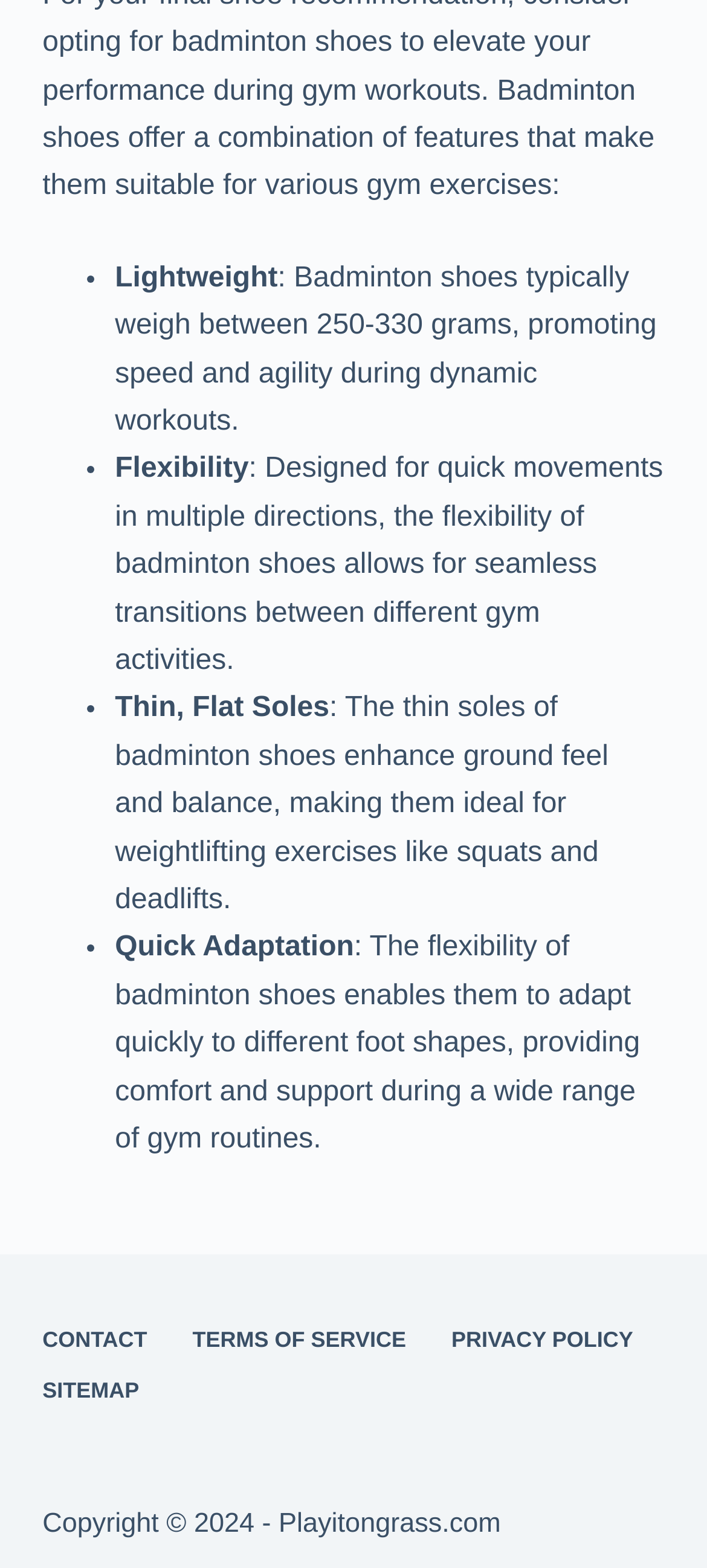What is the purpose of considering badminton shoes for gym workouts? Refer to the image and provide a one-word or short phrase answer.

To elevate performance